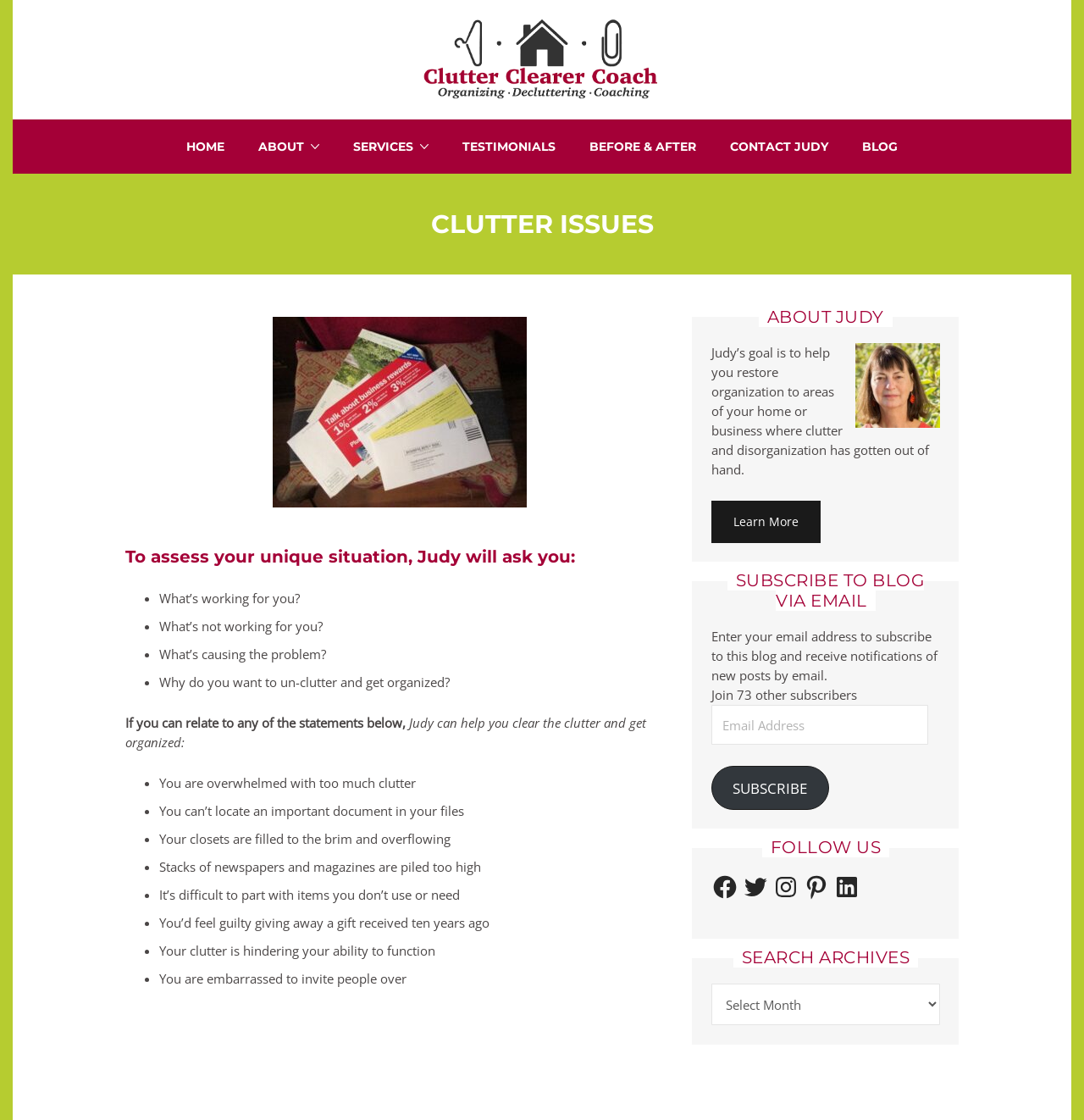Determine the bounding box coordinates for the clickable element required to fulfill the instruction: "Click the CONTACT JUDY link". Provide the coordinates as four float numbers between 0 and 1, i.e., [left, top, right, bottom].

[0.658, 0.107, 0.78, 0.155]